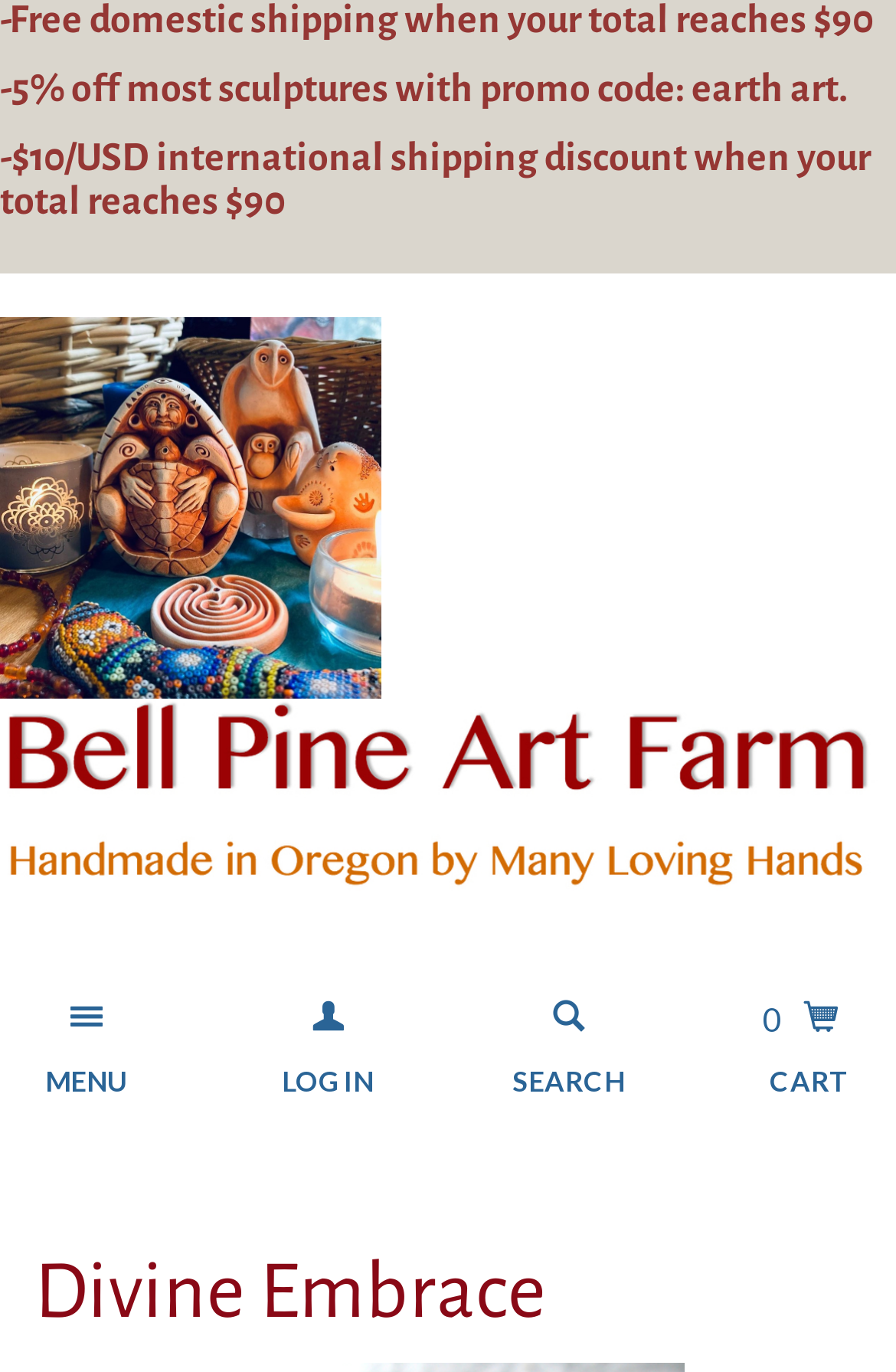What is the promo code for 5% off sculptures?
Please give a well-detailed answer to the question.

I found this information by looking at the StaticText element with the text '-5% off most sculptures with promo code: earth art.' at coordinates [0.0, 0.05, 0.946, 0.08]. This text indicates that the promo code 'earth art' can be used to get 5% off most sculptures.